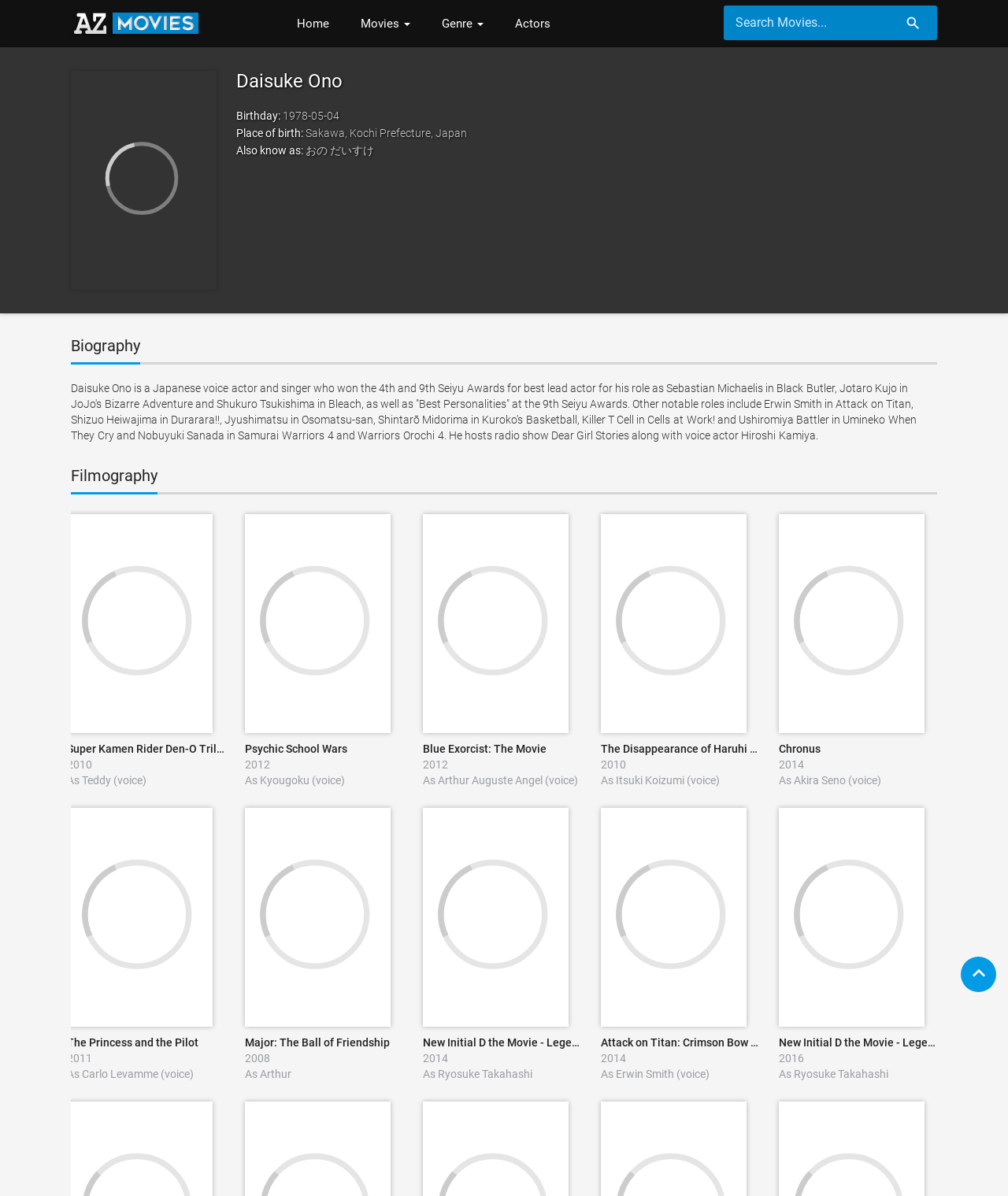What is the name of the anime series where Daisuke Ono voiced the character Erwin Smith?
Using the image as a reference, deliver a detailed and thorough answer to the question.

In the filmography section, it is mentioned that Daisuke Ono voiced the character Erwin Smith in the anime series Attack on Titan, specifically in the movie Attack on Titan: Crimson Bow and Arrow.